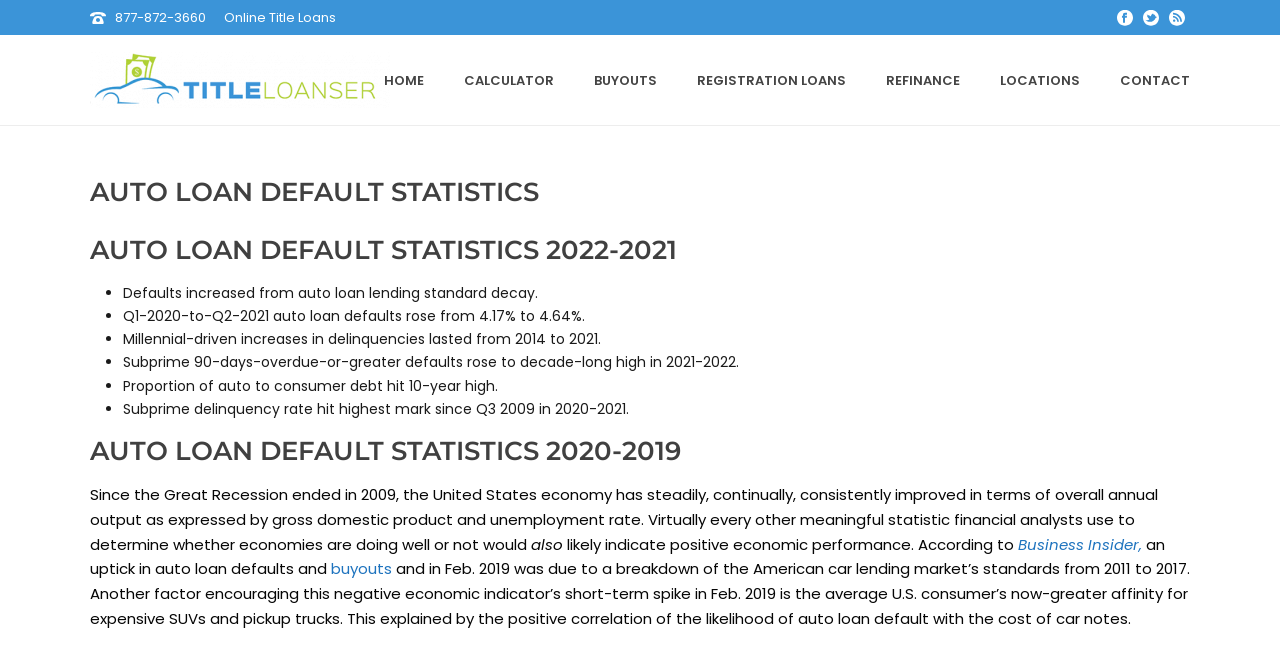Locate the bounding box coordinates of the region to be clicked to comply with the following instruction: "View the CONTACT page". The coordinates must be four float numbers between 0 and 1, in the form [left, top, right, bottom].

[0.859, 0.106, 0.945, 0.142]